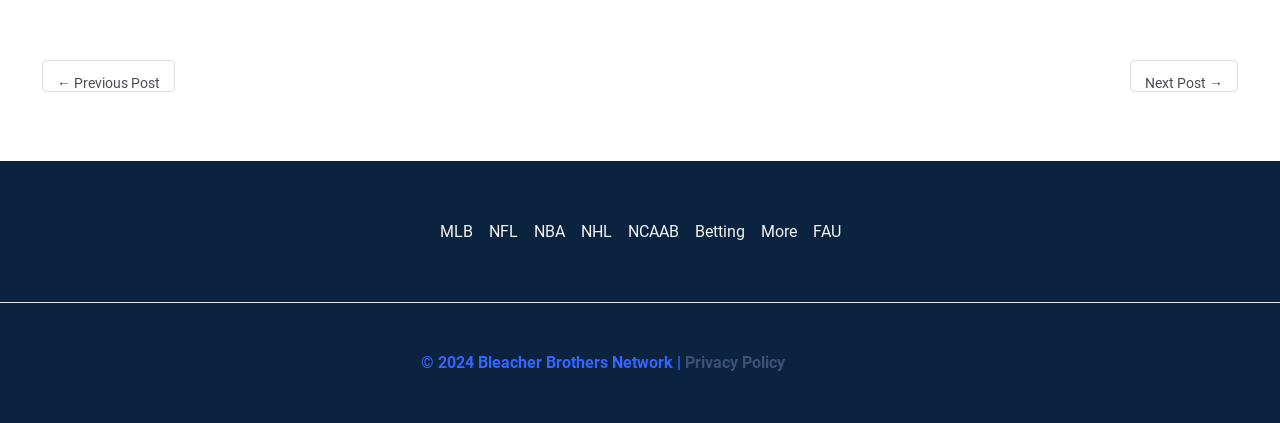Please provide the bounding box coordinate of the region that matches the element description: FAU. Coordinates should be in the format (top-left x, top-left y, bottom-right x, bottom-right y) and all values should be between 0 and 1.

[0.629, 0.513, 0.657, 0.583]